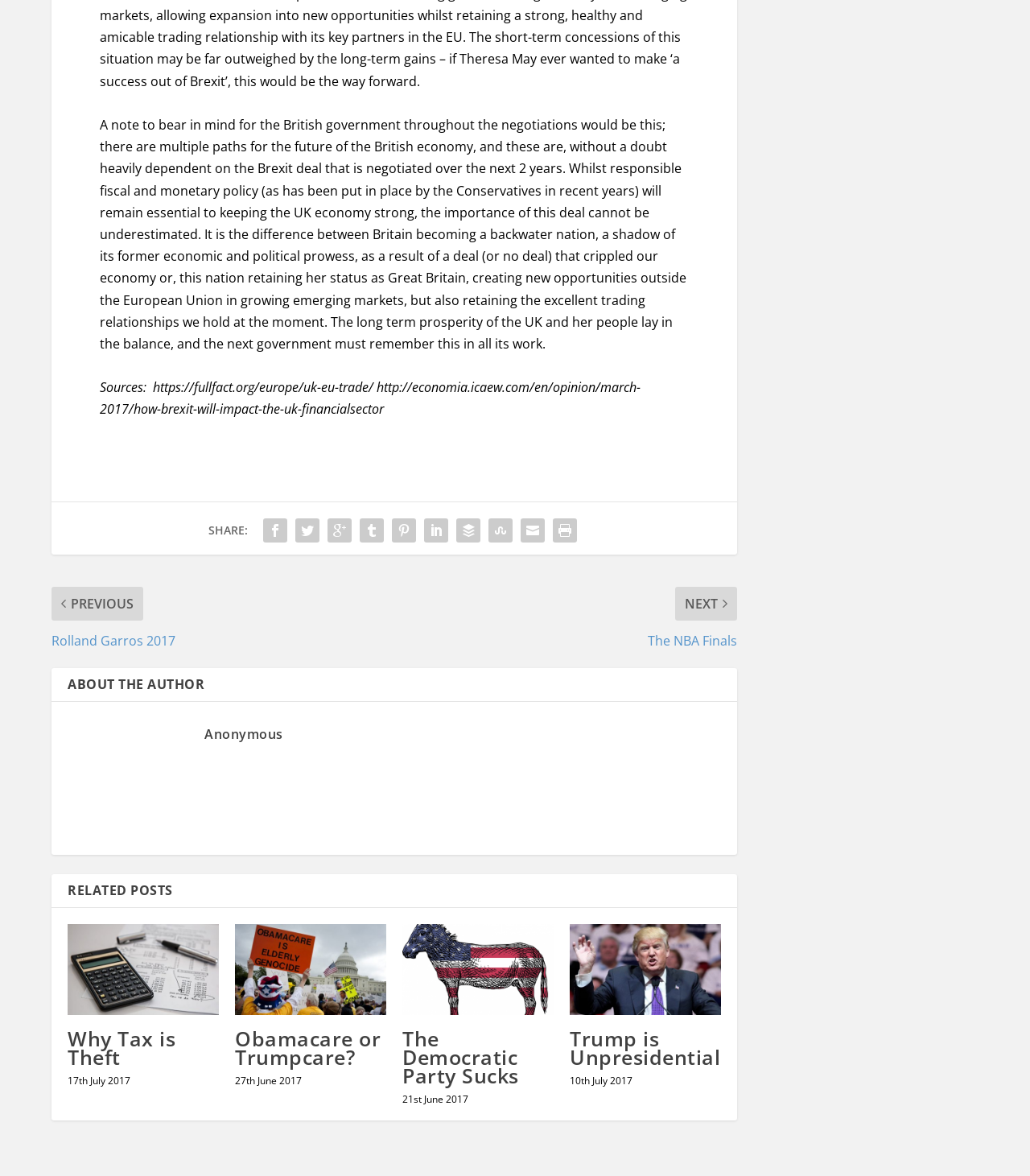What is the theme of the related posts?
Please interpret the details in the image and answer the question thoroughly.

The related posts are all about politics, with topics such as Brexit, taxation, healthcare, and political parties.